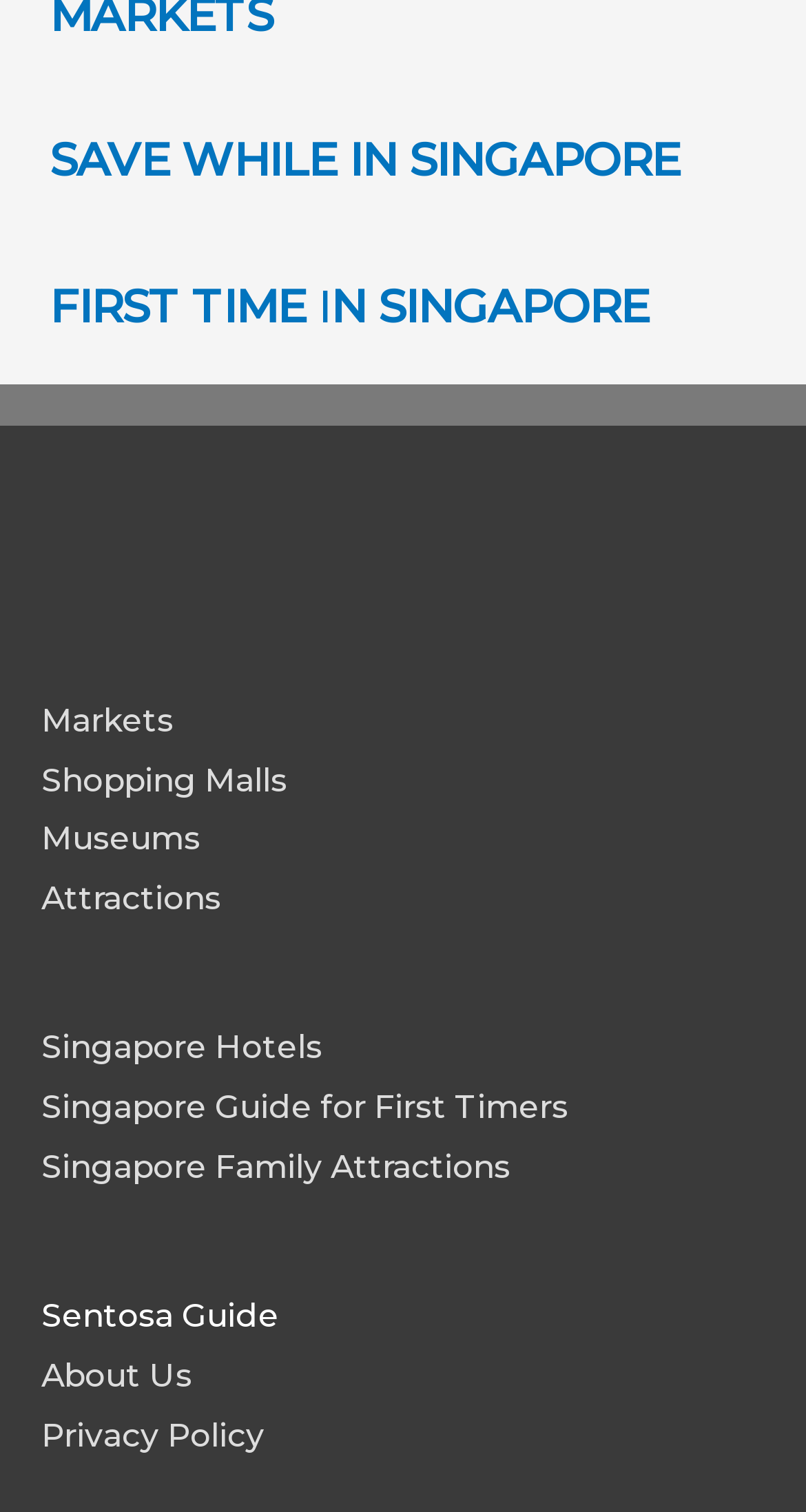Provide the bounding box coordinates for the UI element described in this sentence: "Singapore Hotels". The coordinates should be four float values between 0 and 1, i.e., [left, top, right, bottom].

[0.051, 0.68, 0.4, 0.706]